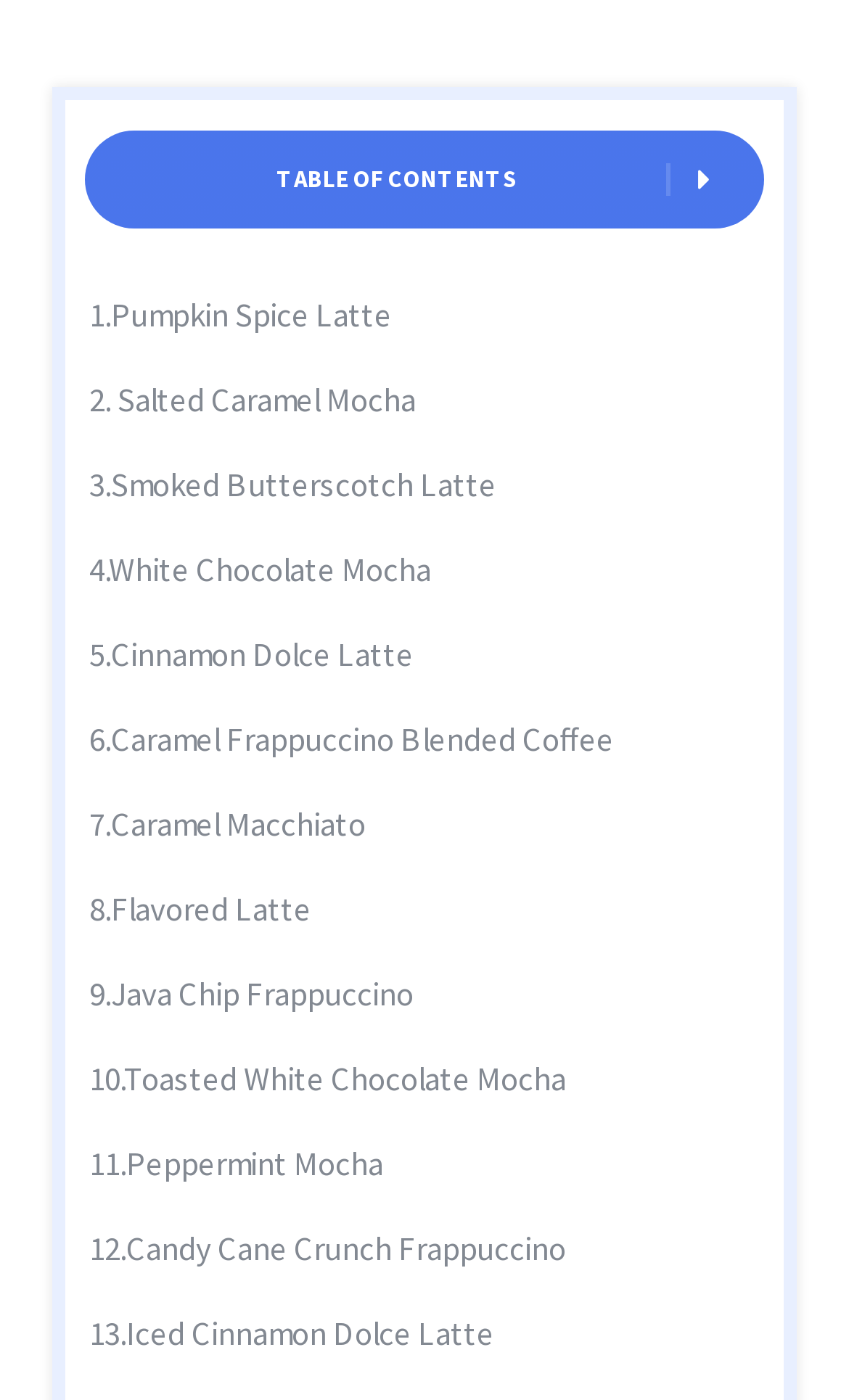Please identify the bounding box coordinates of the clickable region that I should interact with to perform the following instruction: "Open Smoked Butterscotch Latte". The coordinates should be expressed as four float numbers between 0 and 1, i.e., [left, top, right, bottom].

[0.105, 0.33, 0.592, 0.362]